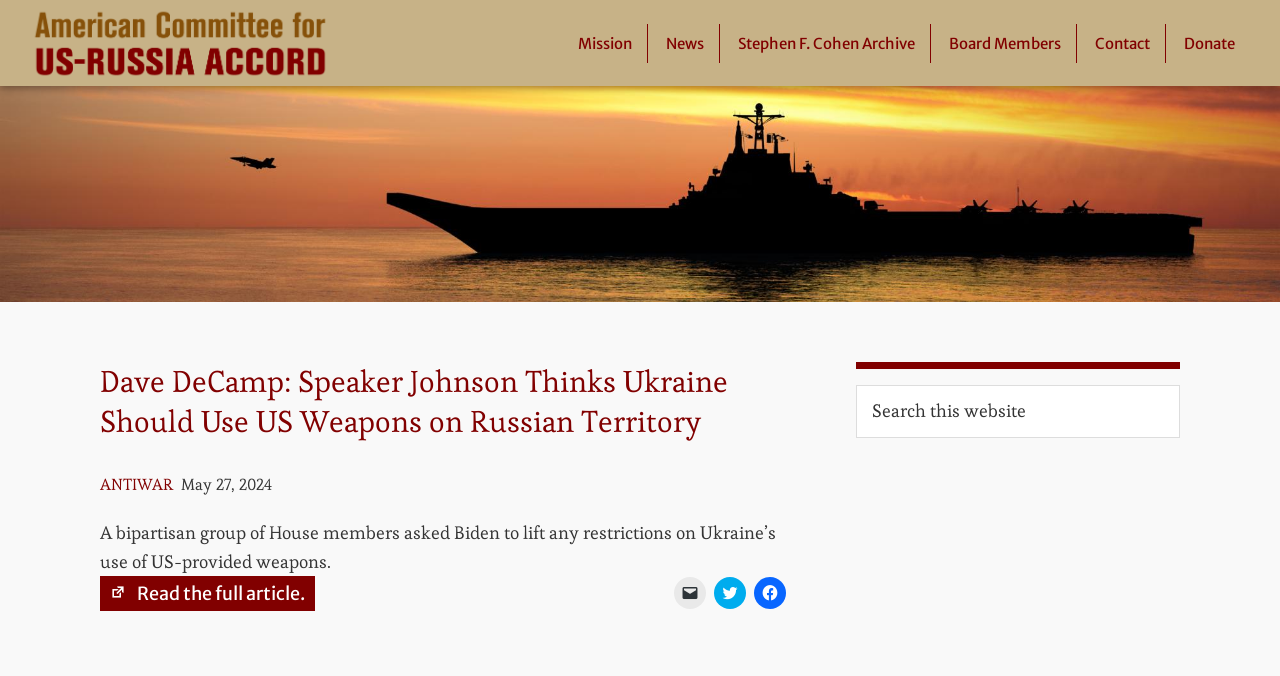Describe the webpage meticulously, covering all significant aspects.

The webpage is about the American Committee for US-Russia Accord. At the top, there are three "Skip to" links, allowing users to navigate to primary navigation, main content, or primary sidebar. Below these links, there is a logo of the American Committee for US-Russia Accord, which is also a link to the organization's main page.

Next to the logo, there is a heading with the same name as the organization. Below the heading, there is a main navigation menu with links to "Mission", "News", "Stephen F. Cohen Archive", "Board Members", "Contact", and "Donate".

On the left side of the page, there is a large image that spans from the top to the middle of the page. Below this image, there is an article with a heading "Dave DeCamp: Speaker Johnson Thinks Ukraine Should Use US Weapons on Russian Territory". The article has a link to the full article, as well as links to share the article on Twitter and Facebook. There is also a link to email the article to a friend.

The article itself has a brief summary, mentioning that a bipartisan group of House members asked Biden to lift any restrictions on Ukraine's use of US-provided weapons. There is also a date "May 27, 2024" and a label "ANTIWAR" above the summary.

On the right side of the page, there is a primary sidebar with a search box and a button to search the website. The sidebar has a heading "Primary Sidebar" above the search box.